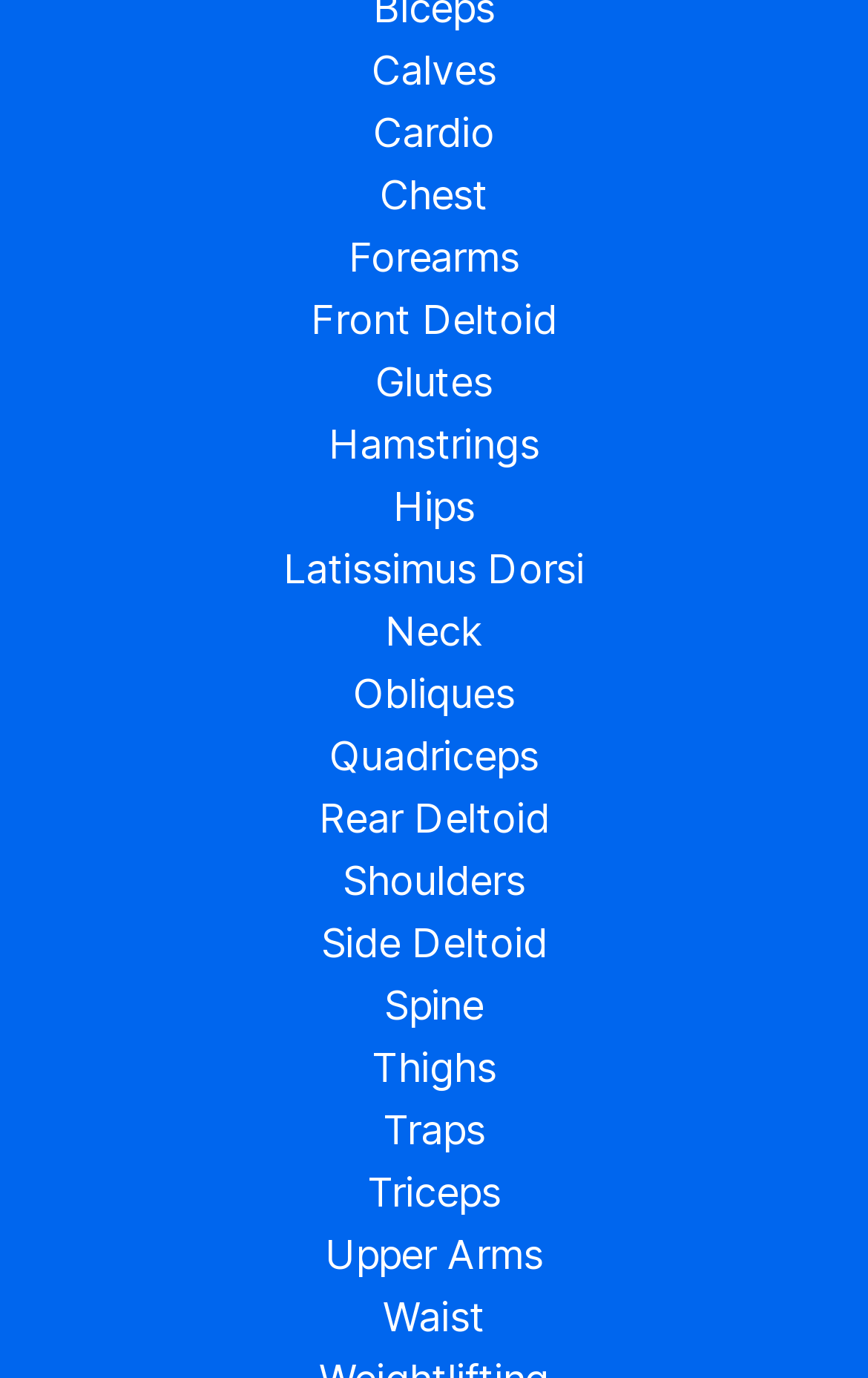Please find the bounding box coordinates of the element that must be clicked to perform the given instruction: "click on Calves". The coordinates should be four float numbers from 0 to 1, i.e., [left, top, right, bottom].

[0.428, 0.034, 0.572, 0.068]